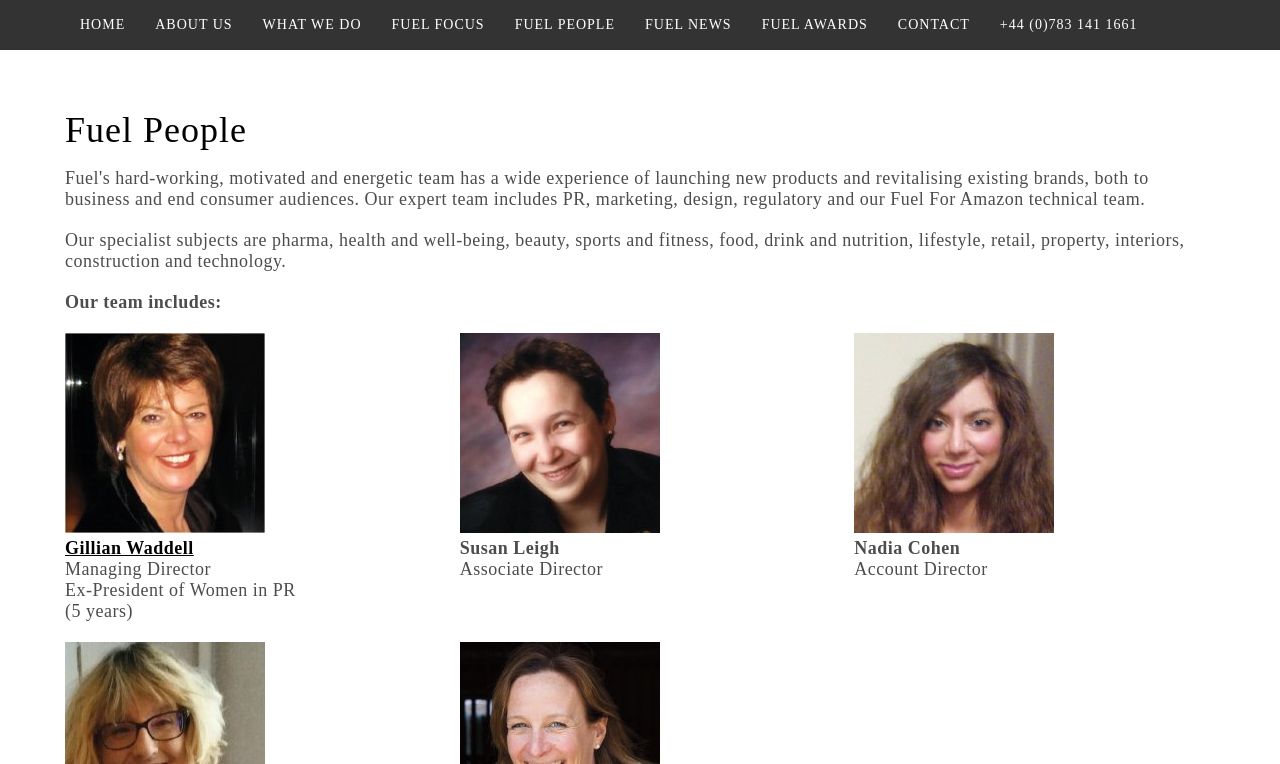Find the bounding box coordinates for the HTML element described as: "WHAT WE DO". The coordinates should consist of four float values between 0 and 1, i.e., [left, top, right, bottom].

[0.205, 0.0, 0.282, 0.065]